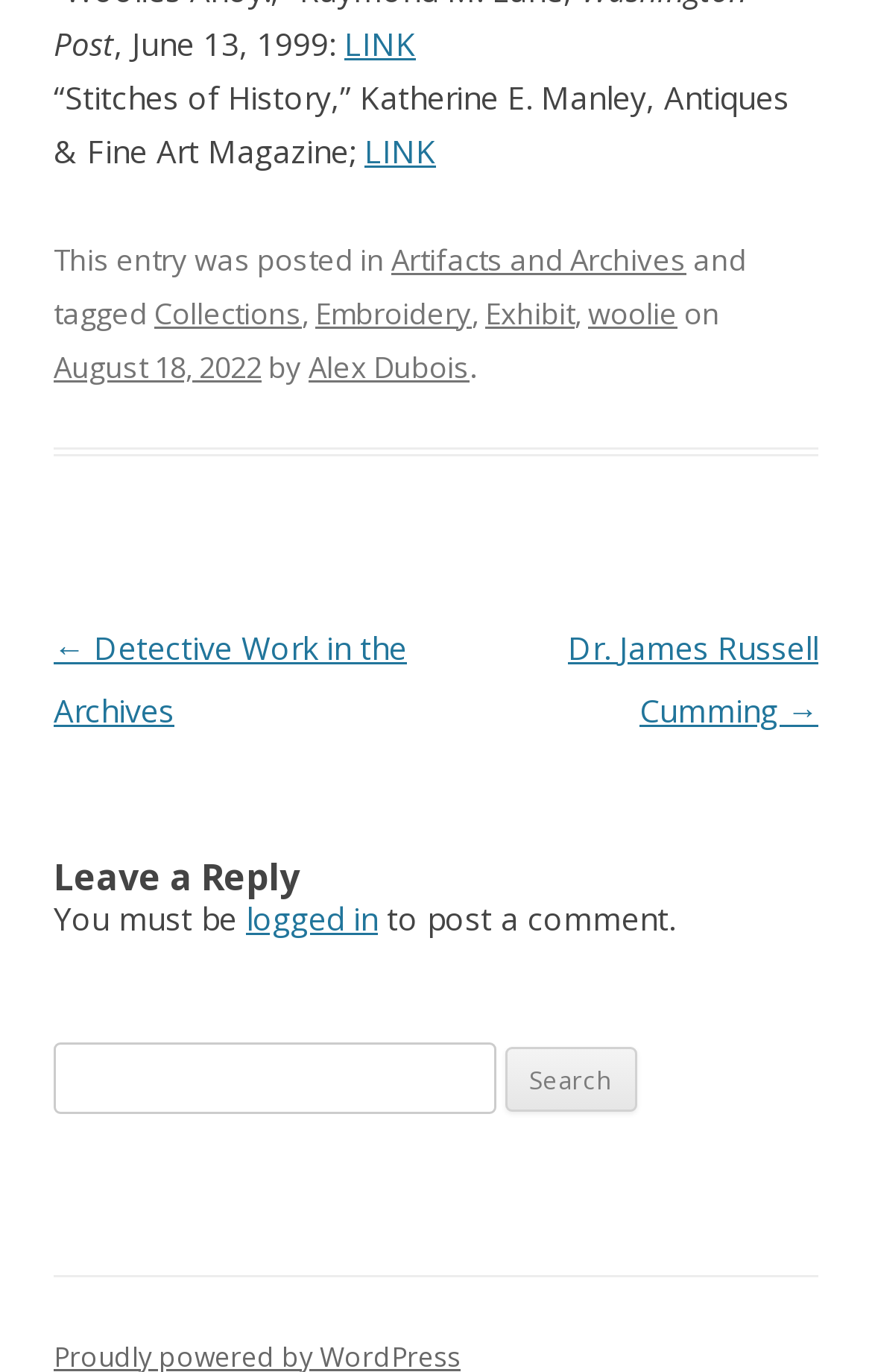Identify the bounding box coordinates for the region of the element that should be clicked to carry out the instruction: "Click the link to view 'Collections'". The bounding box coordinates should be four float numbers between 0 and 1, i.e., [left, top, right, bottom].

[0.177, 0.213, 0.346, 0.242]